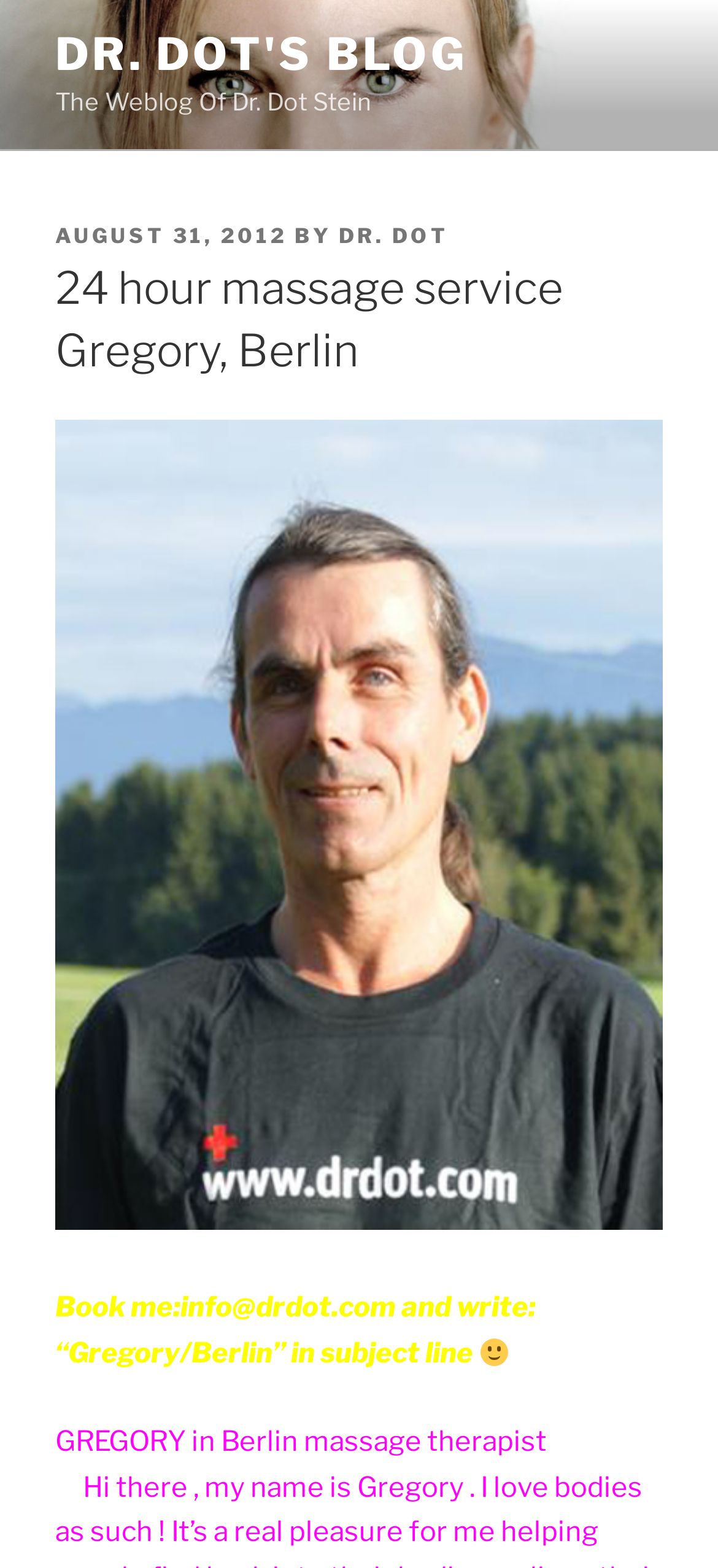What is the date of the blog post?
Using the information from the image, answer the question thoroughly.

The answer can be found in the link element 'AUGUST 31, 2012' which is a part of the HeaderAsNonLandmark element. This suggests that the blog post was published on August 31, 2012.